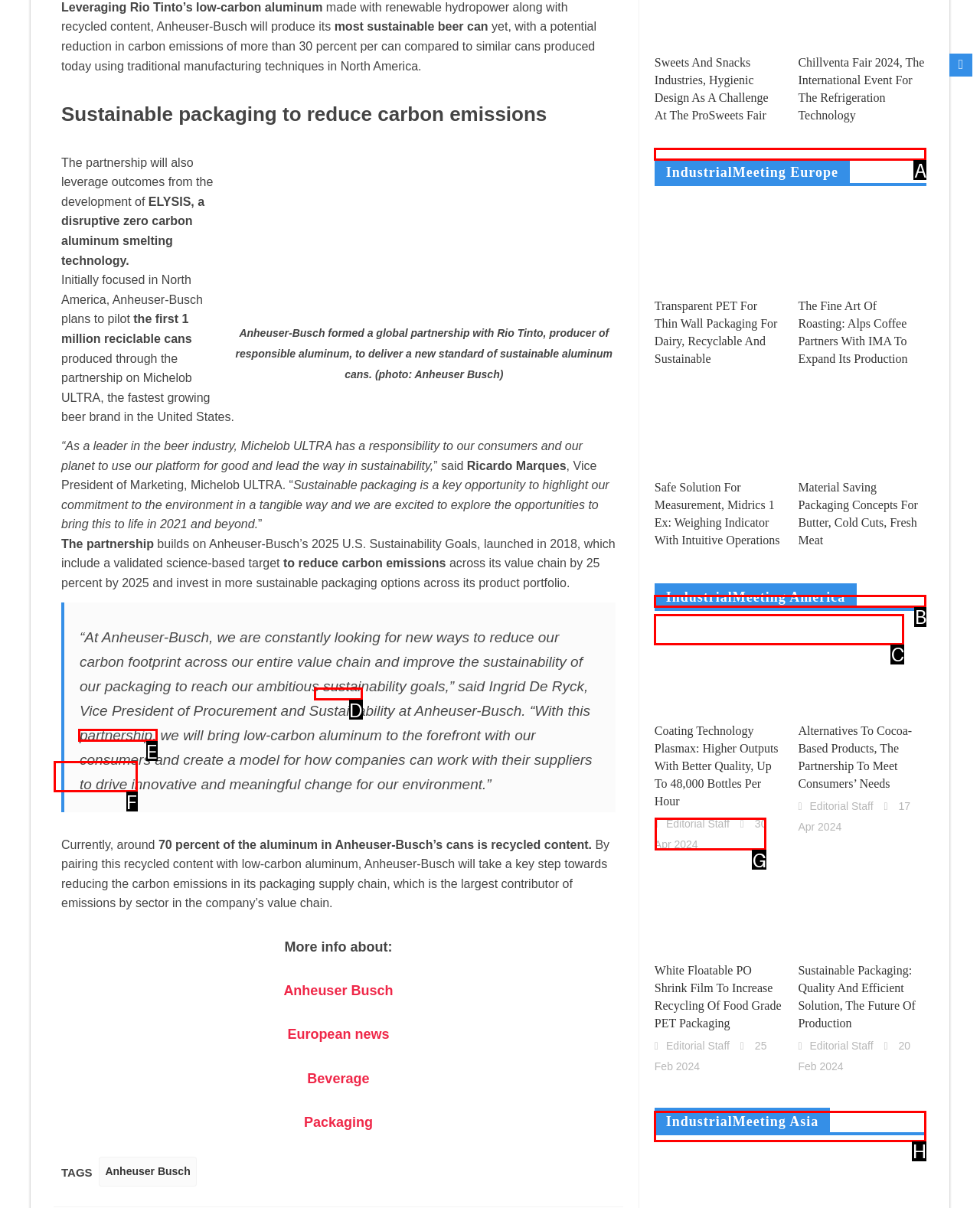Which HTML element should be clicked to complete the following task: Check the date of the article 'Coating technology Plasmax: higher outputs with better quality, up to 48,000 bottles per hour'?
Answer with the letter corresponding to the correct choice.

G